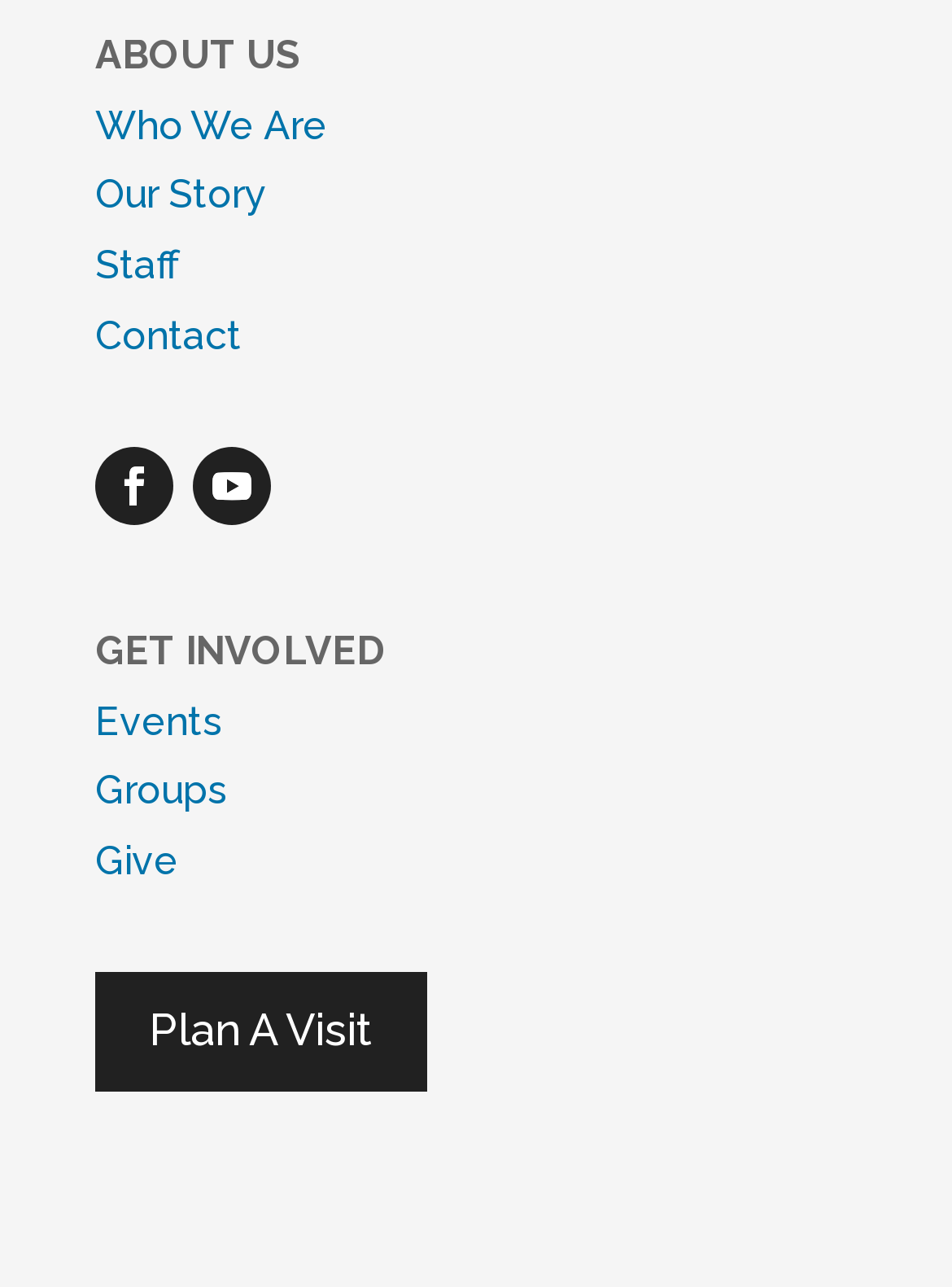What is the last link in the 'GET INVOLVED' section?
Provide a detailed and well-explained answer to the question.

The last link in the 'GET INVOLVED' section is 'Give' which is a link element located at the bottom of the section with a bounding box of [0.1, 0.651, 0.187, 0.687].